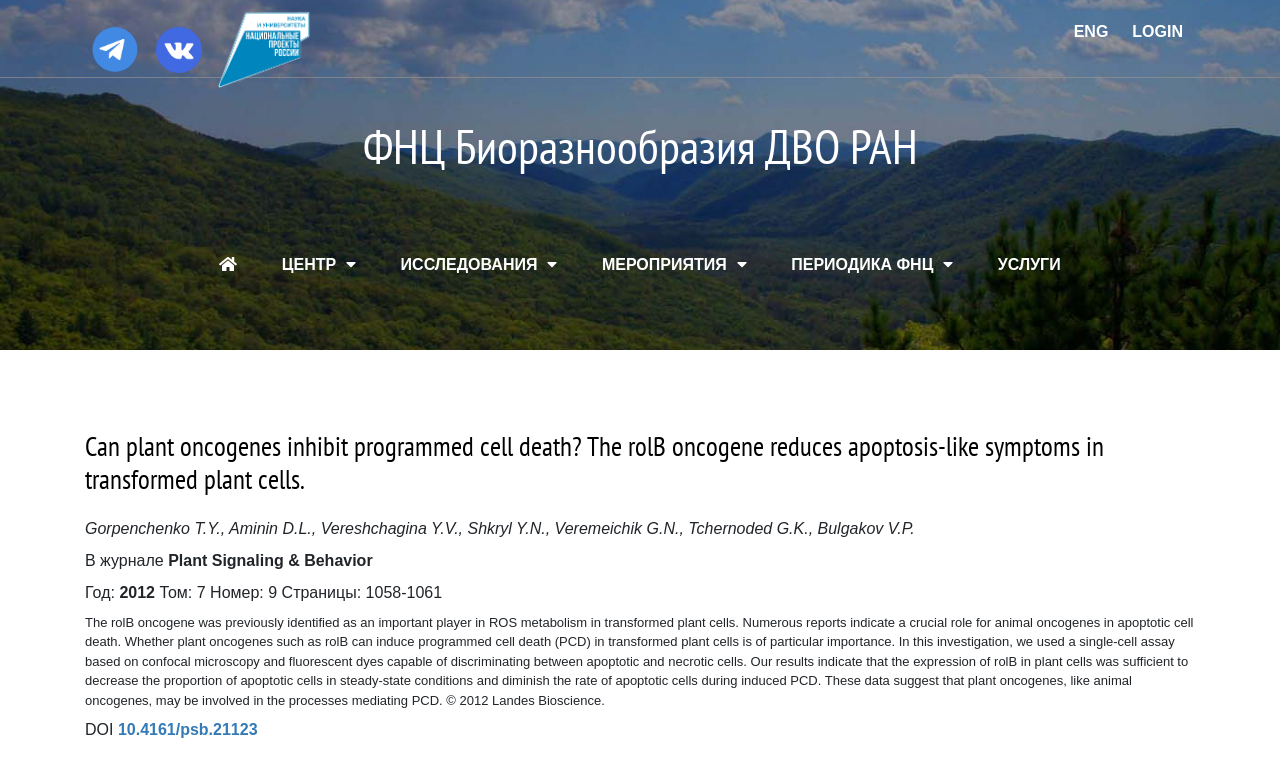Analyze the image and give a detailed response to the question:
What is the title of the research article?

I found the answer by looking at the main heading of the webpage, which is also the title of the research article.